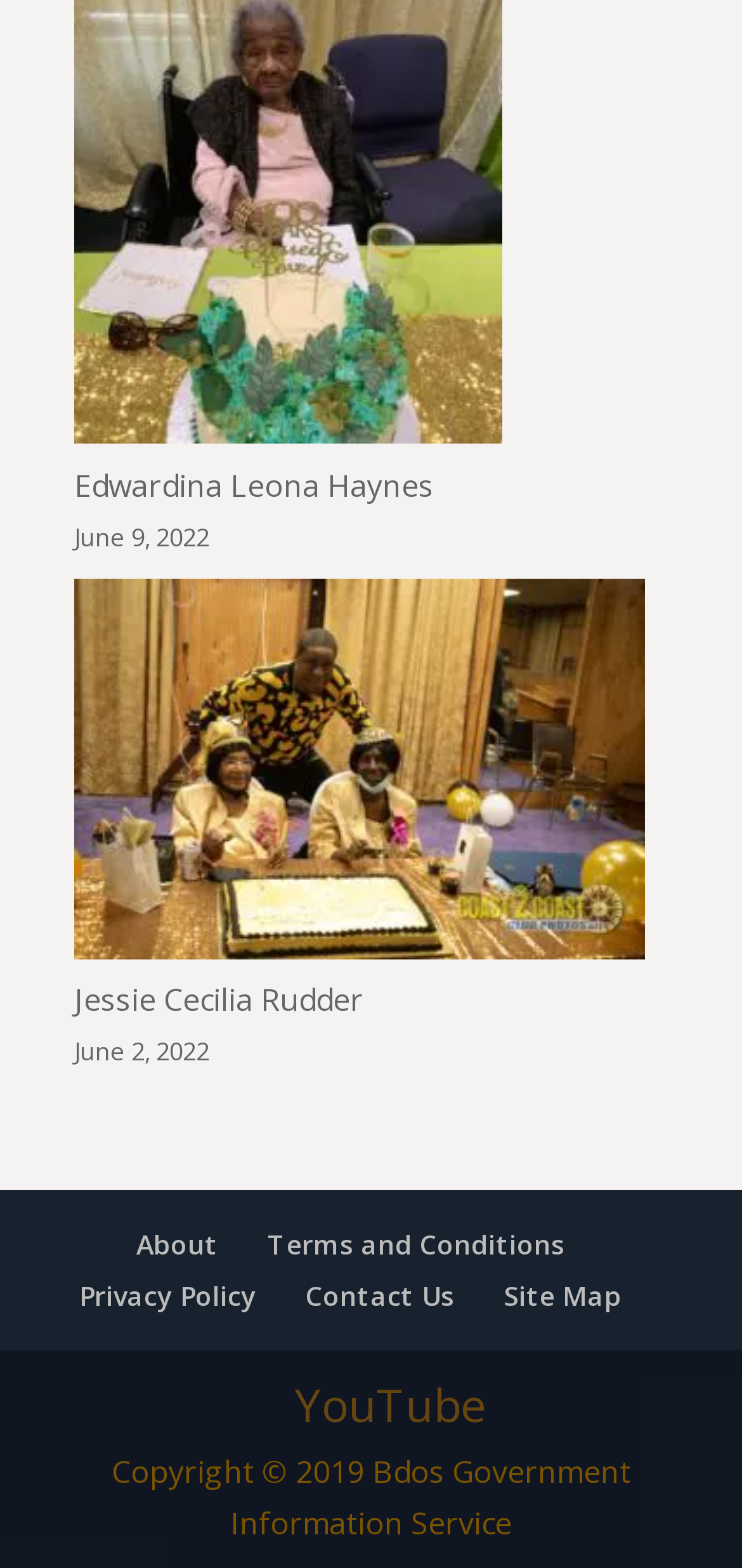Given the element description Shipping, specify the bounding box coordinates of the corresponding UI element in the format (top-left x, top-left y, bottom-right x, bottom-right y). All values must be between 0 and 1.

None